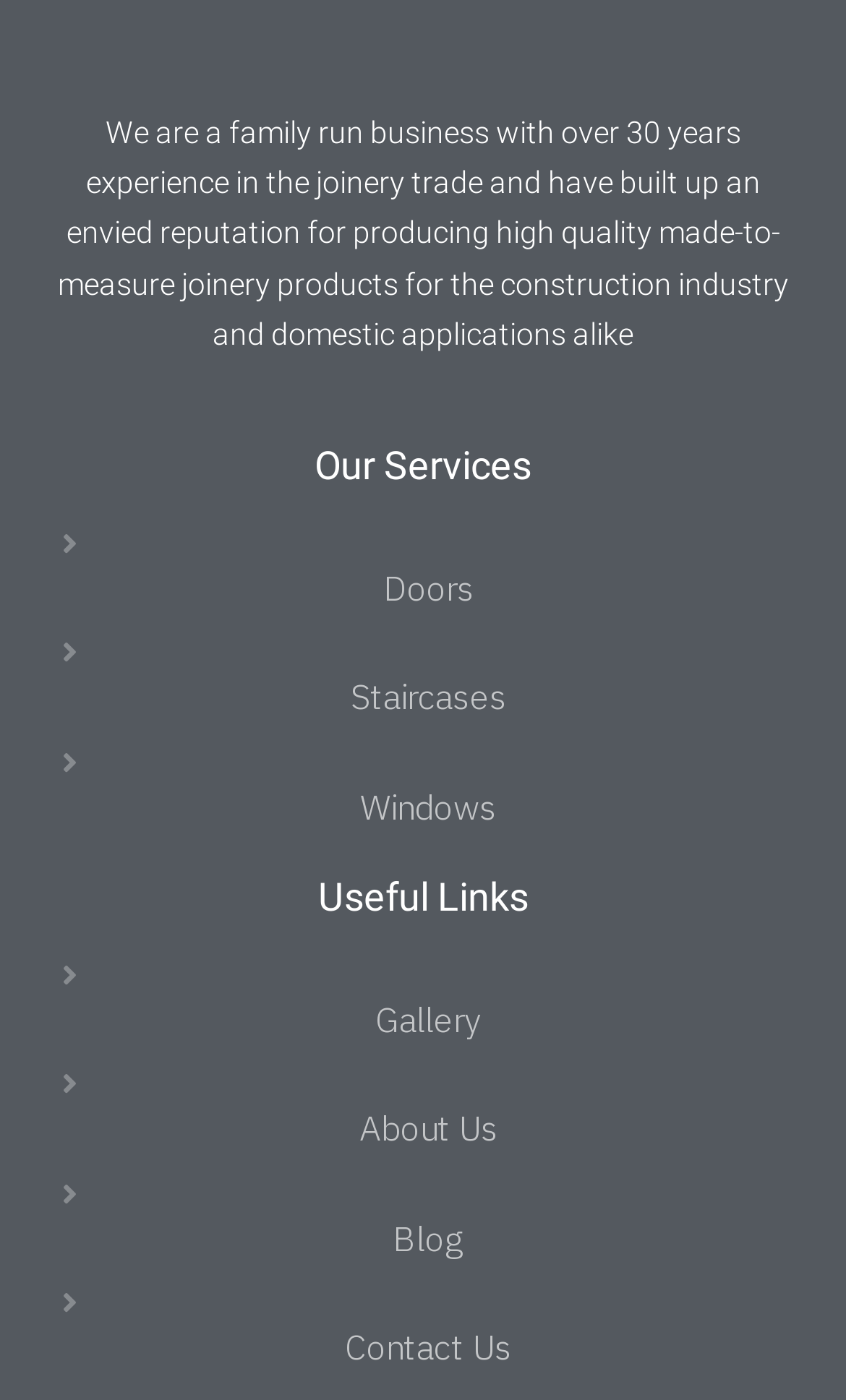Identify the bounding box coordinates for the UI element described as: "About Us".

[0.06, 0.764, 0.94, 0.827]